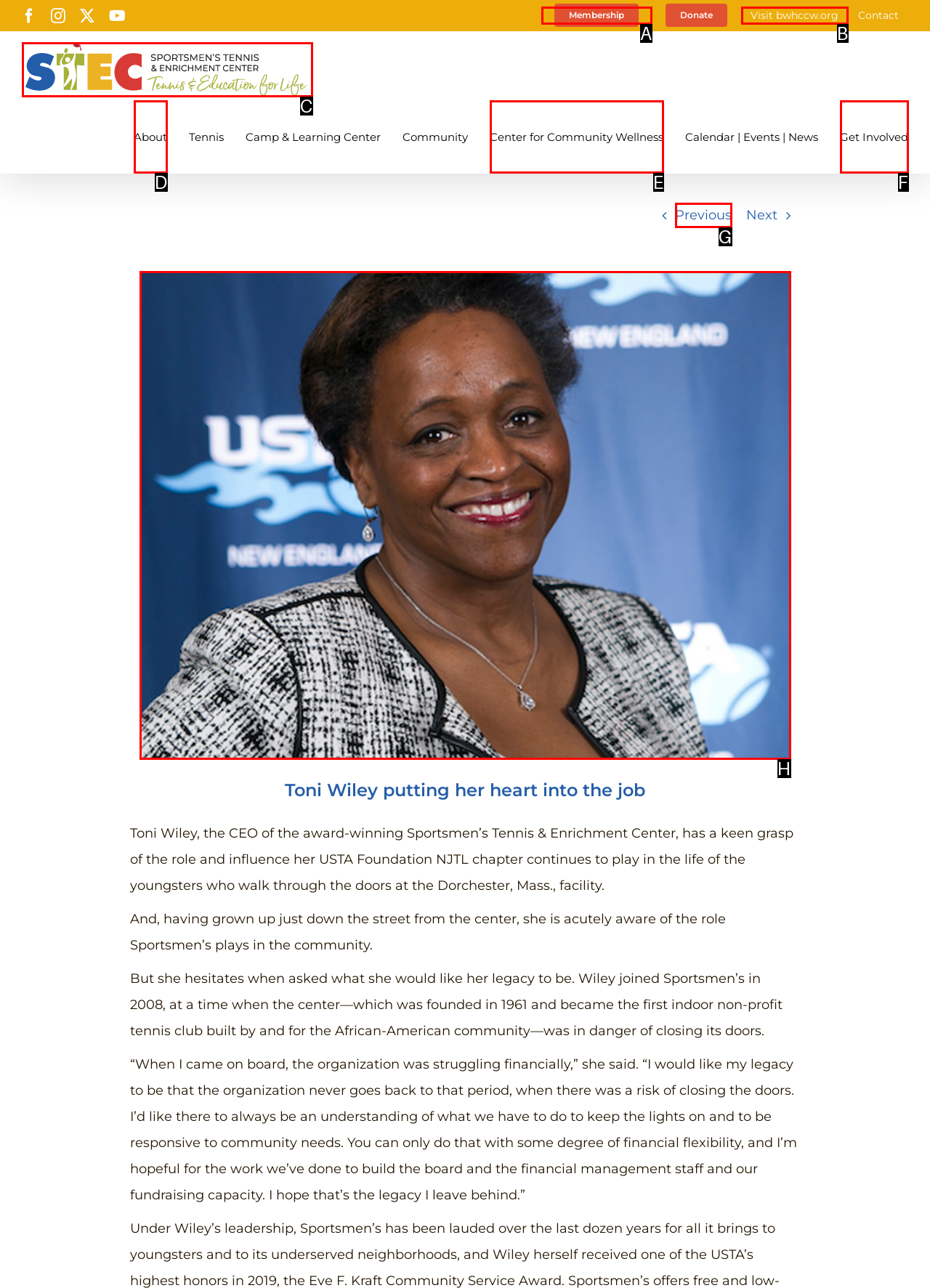What letter corresponds to the UI element described here: Center for Community Wellness
Reply with the letter from the options provided.

E